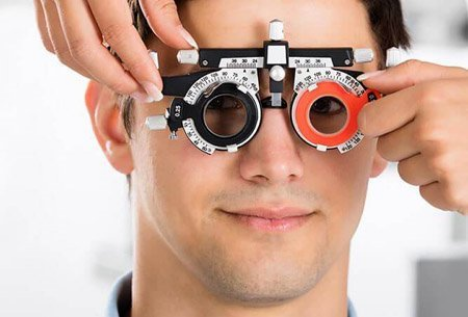Offer a detailed explanation of what is depicted in the image.

The image features a young man in an ophthalmology setting, wearing a pair of trial frames used for eye examinations. A person, likely an optician, is adjusting the frames on his face, which are equipped with various lenses for testing vision. The trial frames have dials and indicators, prominently showing black and red lenses, indicative of the testing process for nearsightedness or farsightedness. In the background, a blurred context of an optometry office is visible, suggesting a professional environment focused on eye care and vision correction. This scene captures the precision and care involved in providing eye examinations, reflecting the essential services offered by opticians while emphasizing patient interaction.